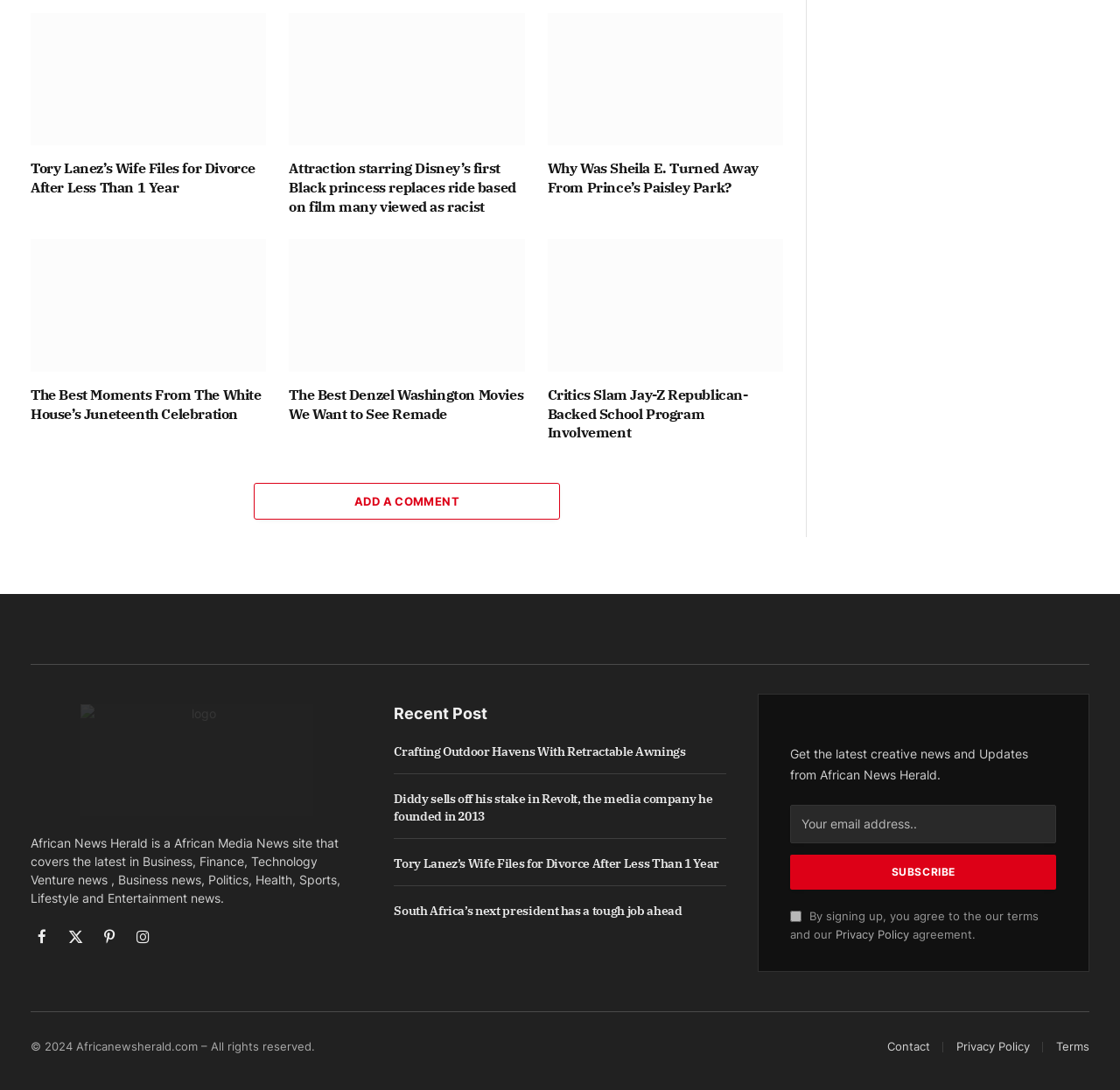Find the bounding box coordinates for the area that should be clicked to accomplish the instruction: "Click the 'Contact' link".

[0.792, 0.953, 0.83, 0.966]